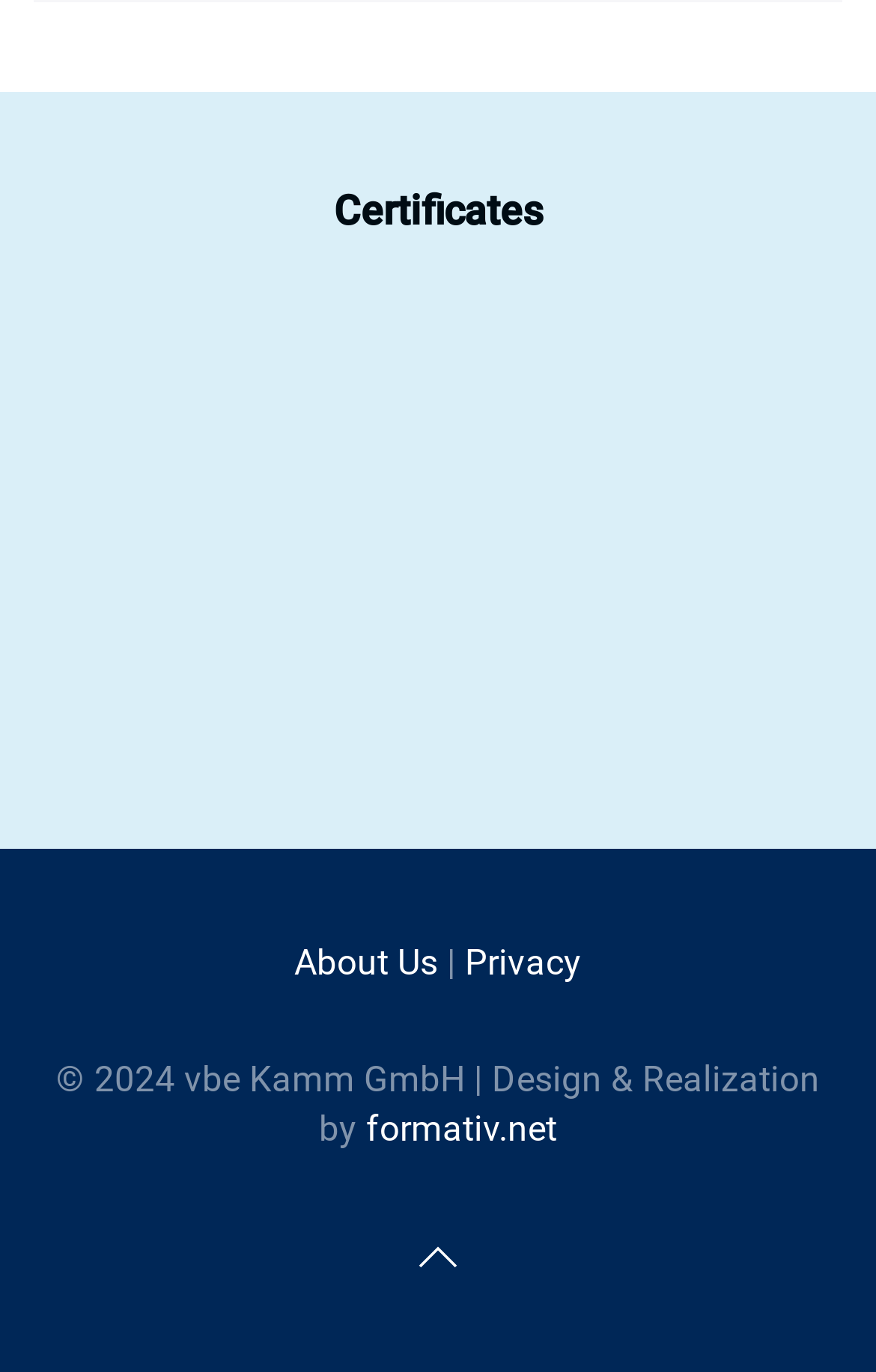How many links are in the footer section?
Could you please answer the question thoroughly and with as much detail as possible?

I counted the number of links in the footer section, which includes the 'About Us', 'Privacy', and 'formativ.net' links, and found 3 links in total.